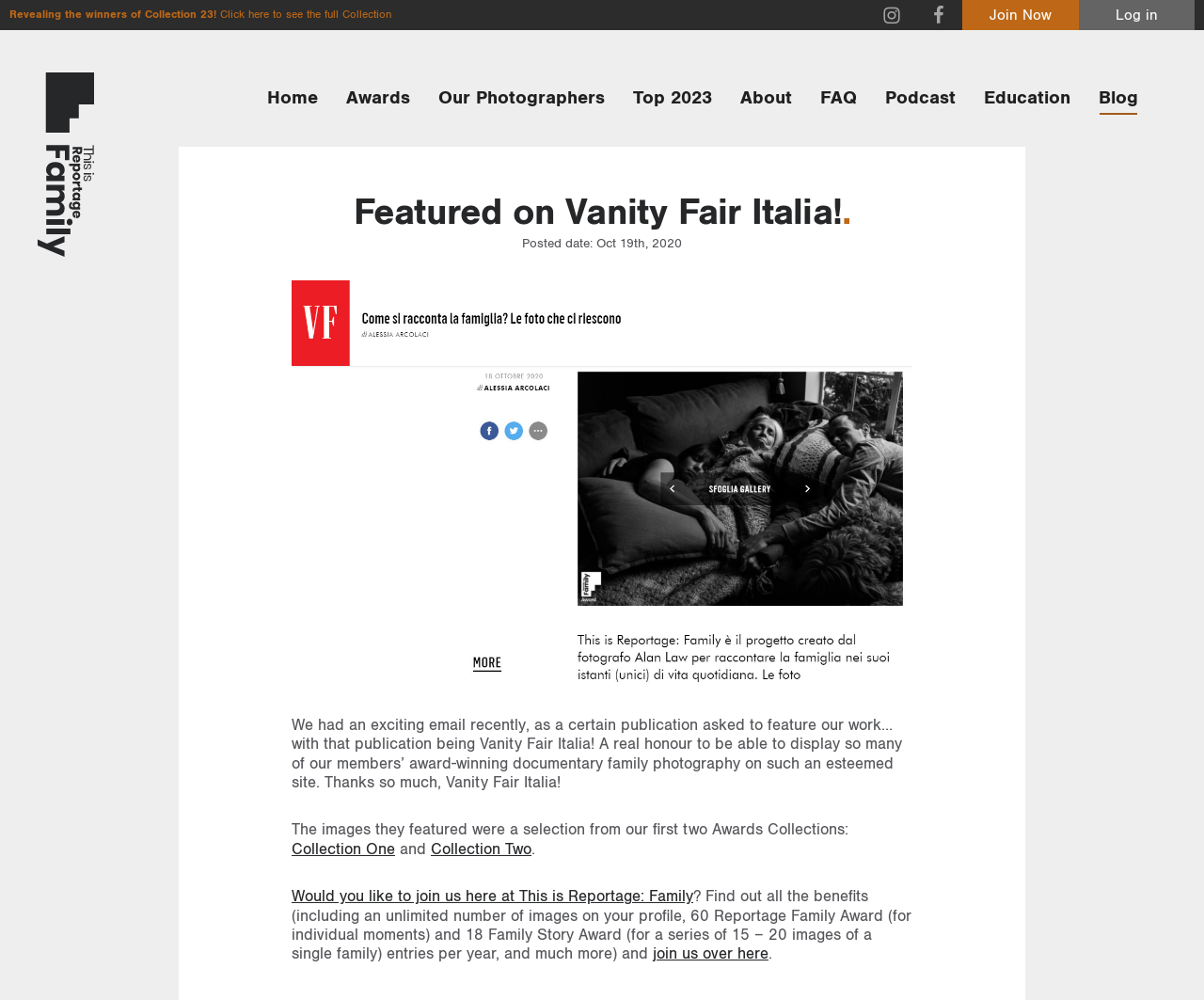Find the bounding box coordinates of the clickable element required to execute the following instruction: "Follow on Shop". Provide the coordinates as four float numbers between 0 and 1, i.e., [left, top, right, bottom].

None